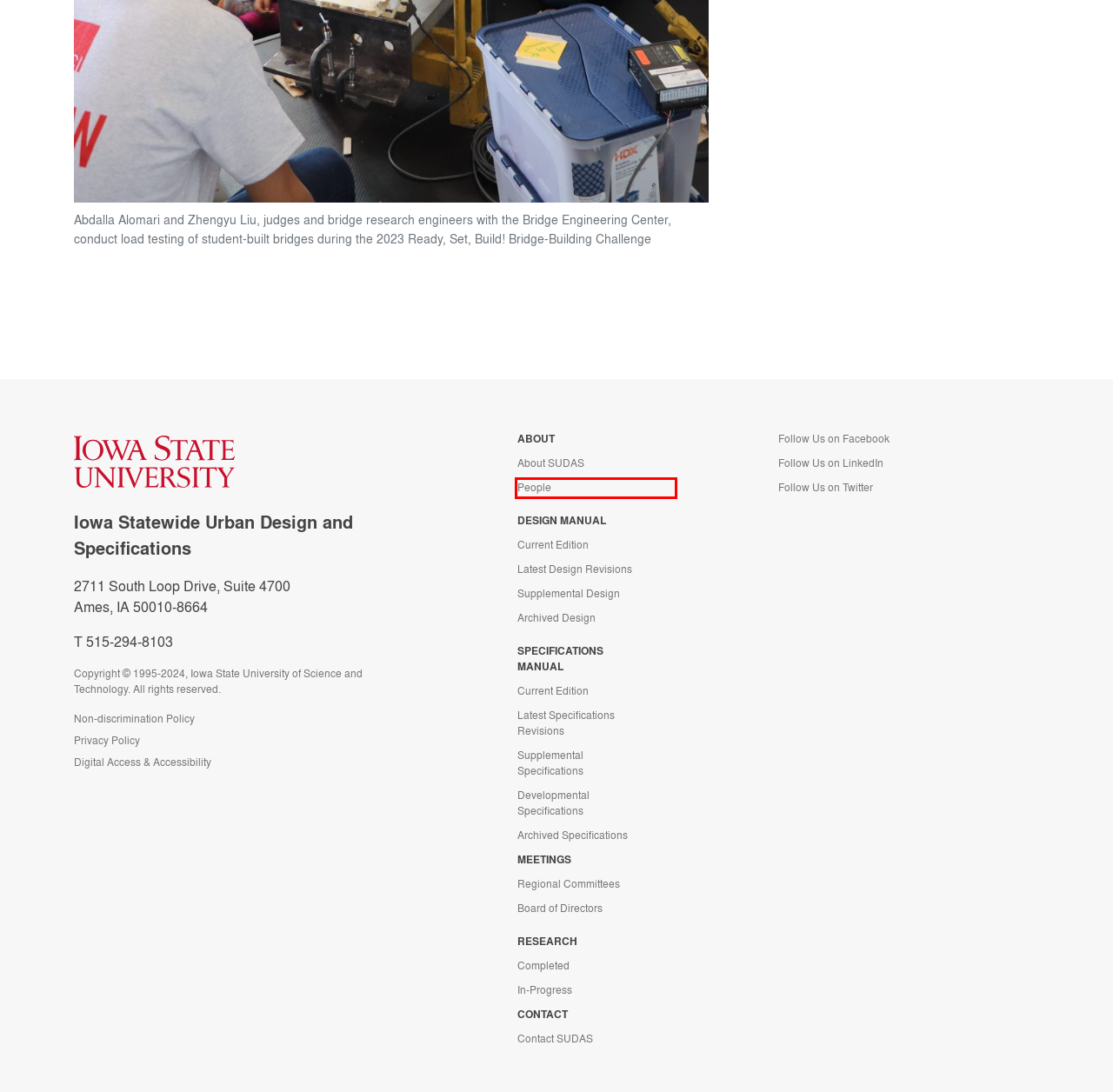You are presented with a screenshot of a webpage that includes a red bounding box around an element. Determine which webpage description best matches the page that results from clicking the element within the red bounding box. Here are the candidates:
A. Archived Specifications | Iowa Statewide Urban Design and Specifications
B. Latest Design Revisions | Iowa Statewide Urban Design and Specifications
C. Archived Design | Iowa Statewide Urban Design and Specifications
D. People | Iowa Statewide Urban Design and Specifications
E. Research Status: In-Progress | Iowa Statewide Urban Design and Specifications
F. Board of Directors | Iowa Statewide Urban Design and Specifications
G. Supplemental Design | Iowa Statewide Urban Design and Specifications
H. Design Manual | Iowa Statewide Urban Design and Specifications

D